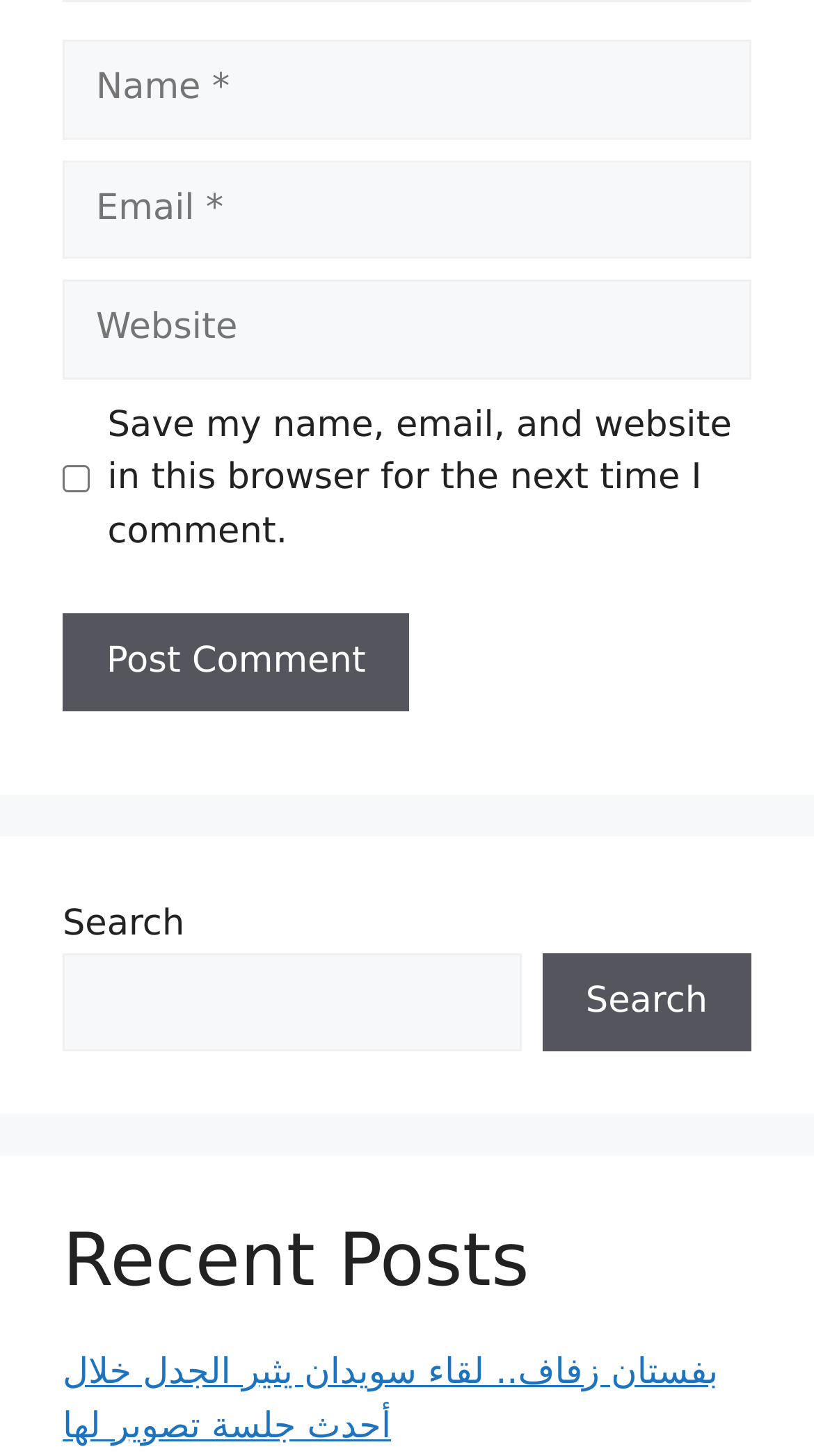Please determine the bounding box coordinates of the area that needs to be clicked to complete this task: 'View terms of service'. The coordinates must be four float numbers between 0 and 1, formatted as [left, top, right, bottom].

None